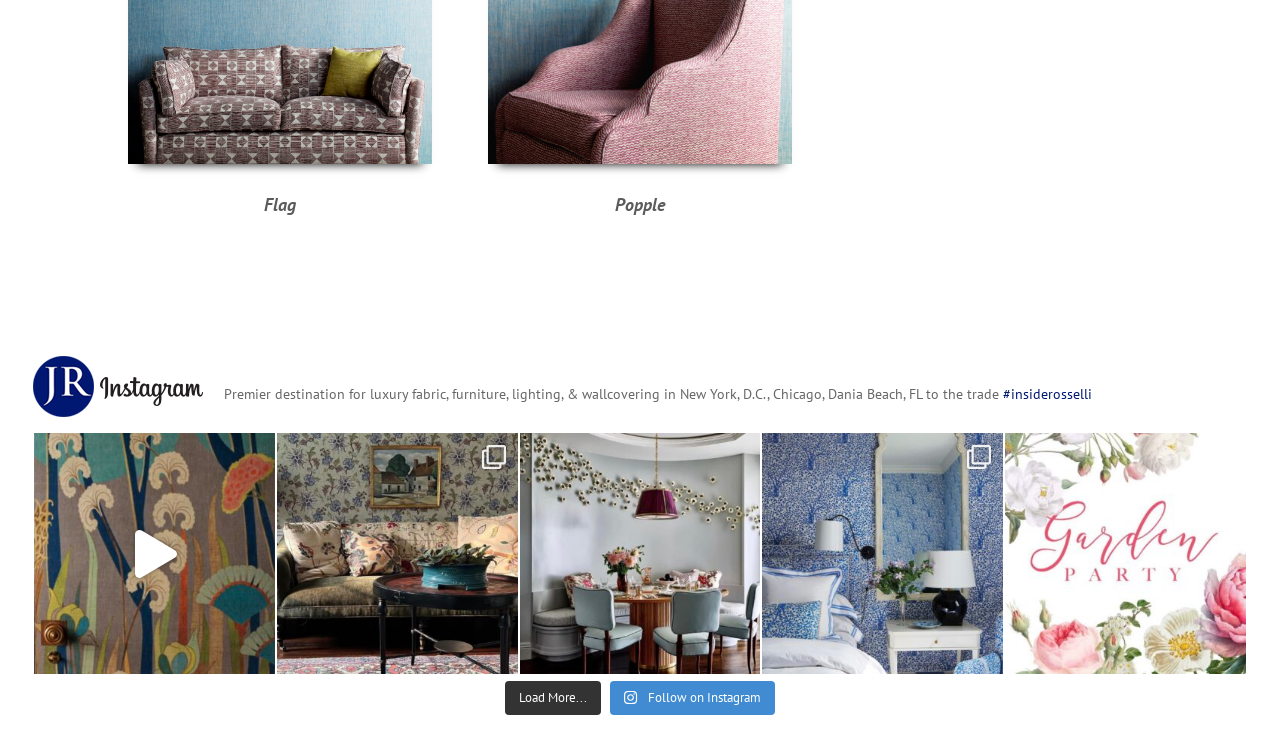Please give a concise answer to this question using a single word or phrase: 
What is the name of the luxury fabric destination?

Flag